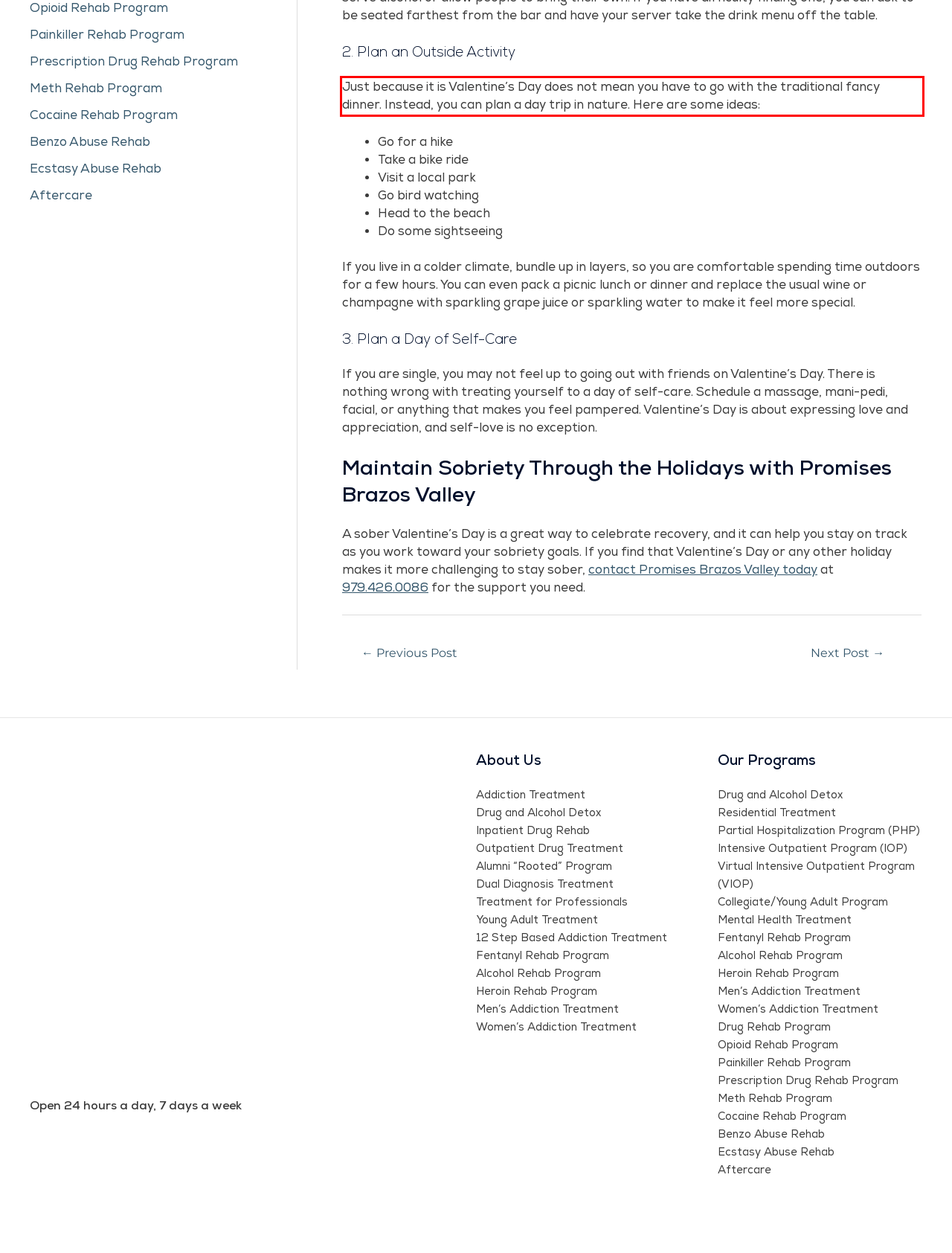Please identify the text within the red rectangular bounding box in the provided webpage screenshot.

Just because it is Valentine’s Day does not mean you have to go with the traditional fancy dinner. Instead, you can plan a day trip in nature. Here are some ideas: